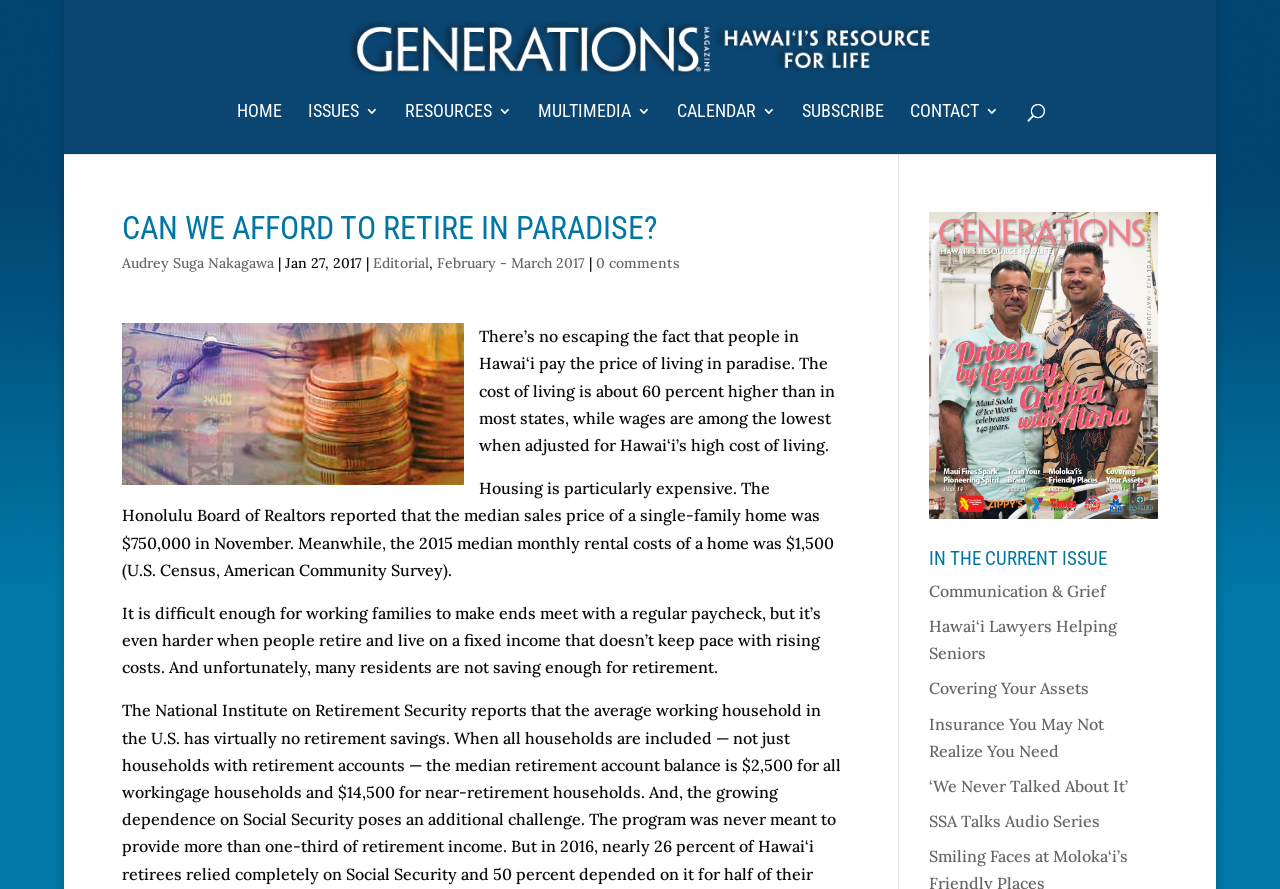Find the main header of the webpage and produce its text content.

CAN WE AFFORD TO RETIRE IN PARADISE?